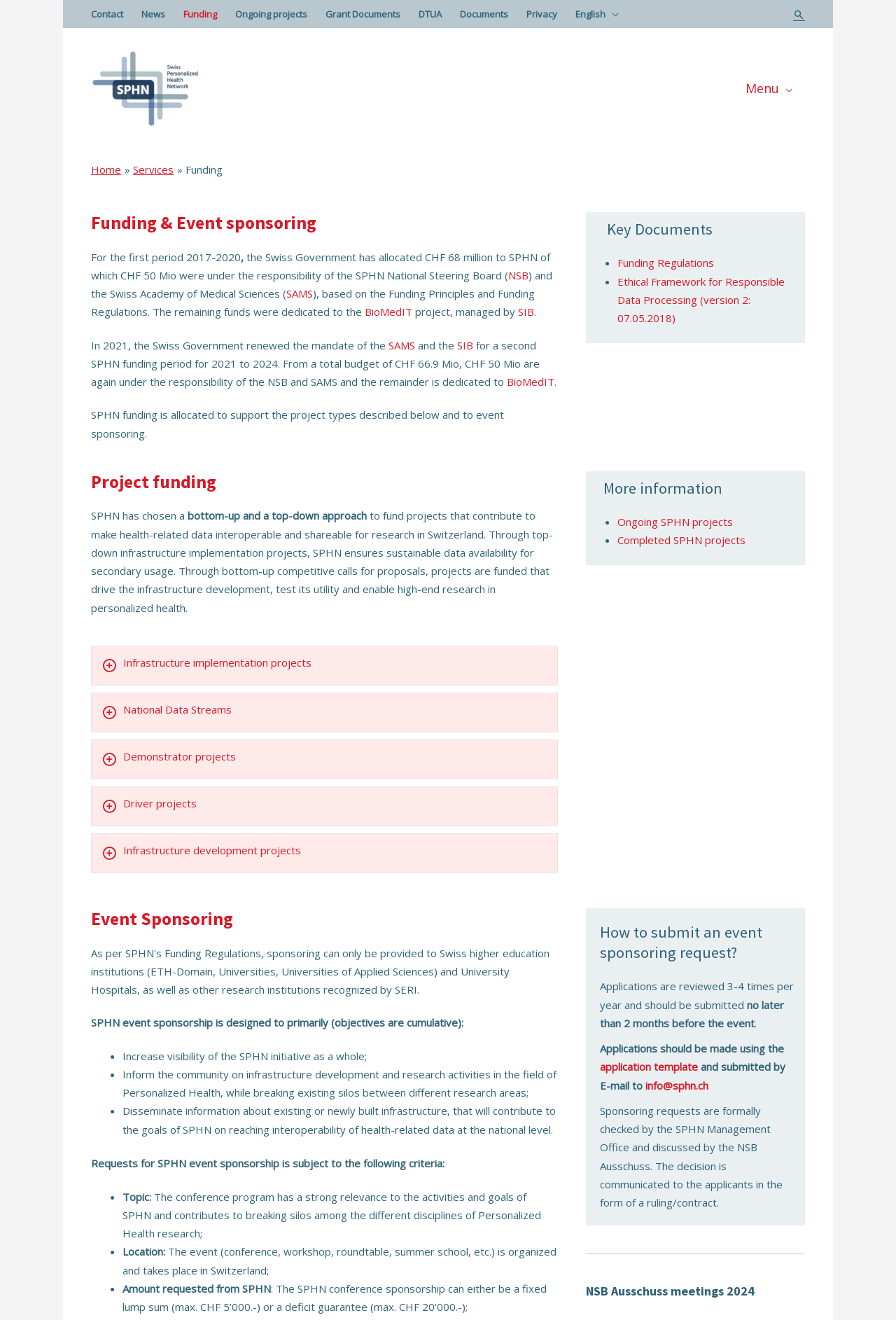Show me the bounding box coordinates of the clickable region to achieve the task as per the instruction: "View the 'Funding Regulations' document".

[0.689, 0.194, 0.797, 0.204]